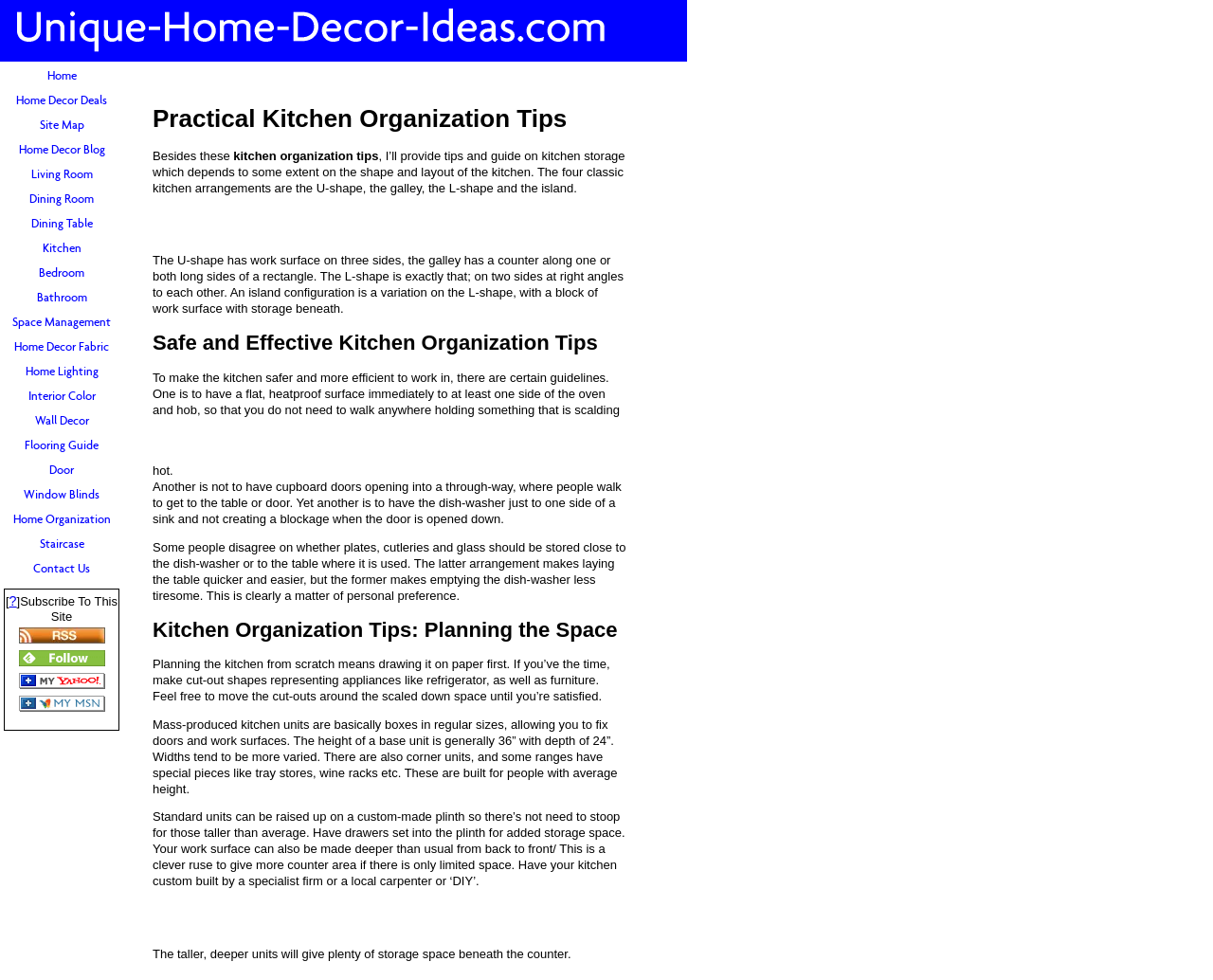Determine the bounding box coordinates of the clickable element to complete this instruction: "Follow us in Feedly". Provide the coordinates in the format of four float numbers between 0 and 1, [left, top, right, bottom].

[0.015, 0.67, 0.086, 0.684]